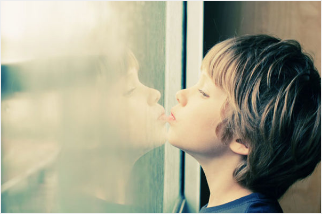Describe the image in great detail, covering all key points.

A young boy with tousled light brown hair is gazing intently at the window, his lips gently pressed against the glass. The soft reflection of his face is captured alongside the view outside, creating a serene and contemplative atmosphere. The setting appears to be indoors, with natural light illuminating the scene, enhancing the boy's curious expression as he seems lost in thought. This moment captures childhood innocence and the wonder of observing the world from behind a barrier. The overall mood is one of quiet reflection, evoking feelings of nostalgia and curiosity.